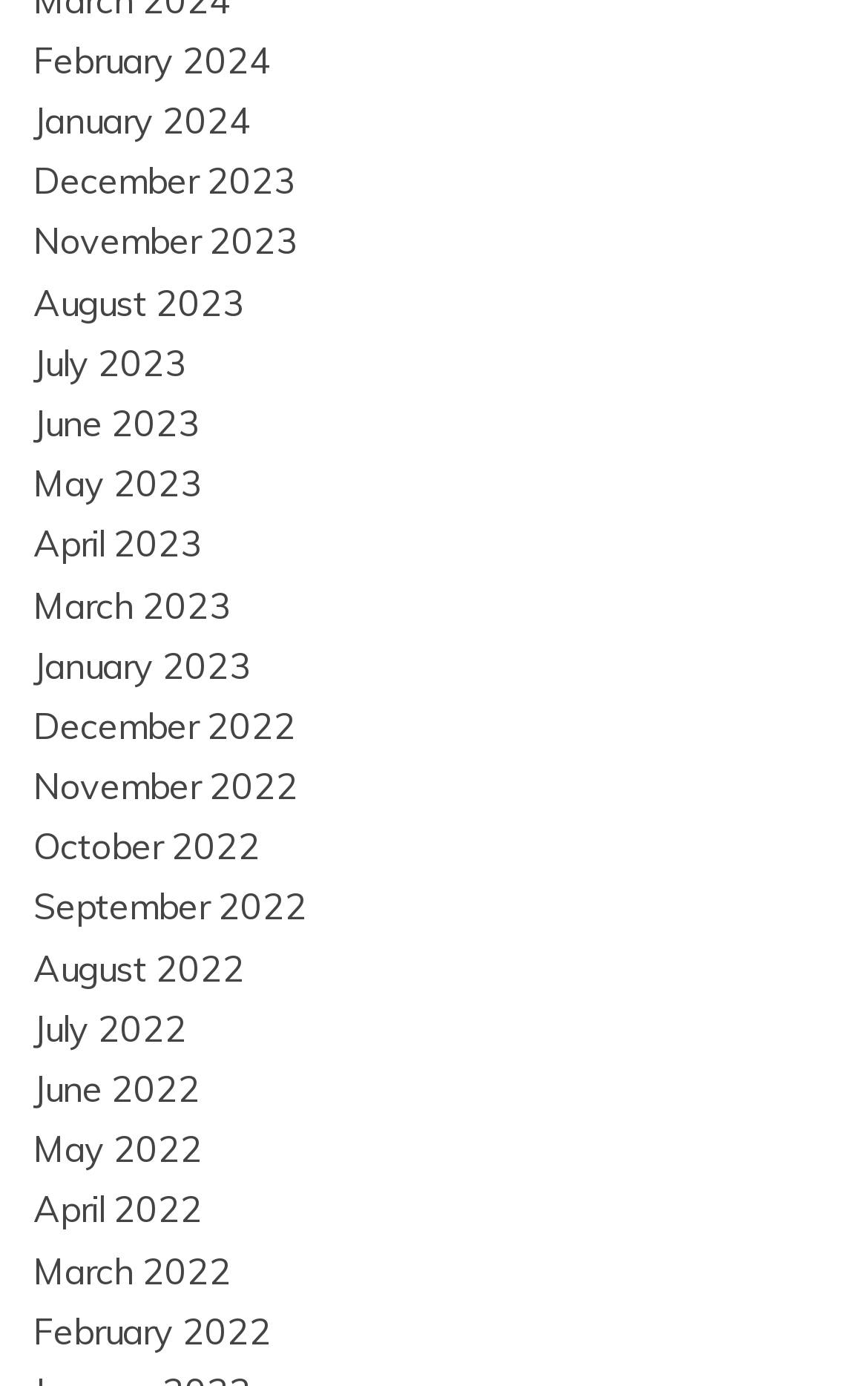Using details from the image, please answer the following question comprehensively:
What is the earliest month listed?

I looked at the list of link elements and found that the earliest month listed is February 2022, which is at the bottom of the list.